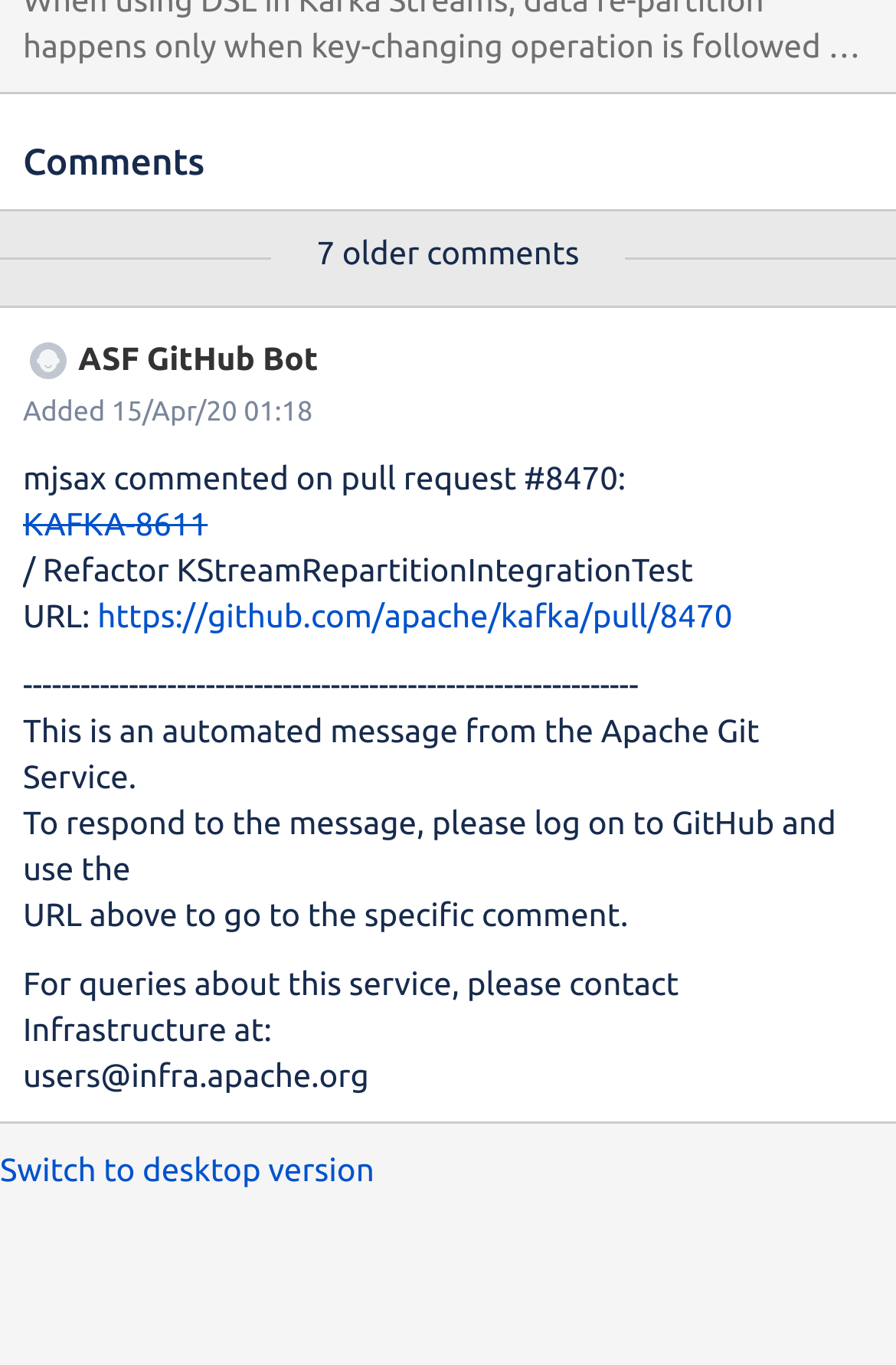Identify the bounding box of the HTML element described as: "here".

None